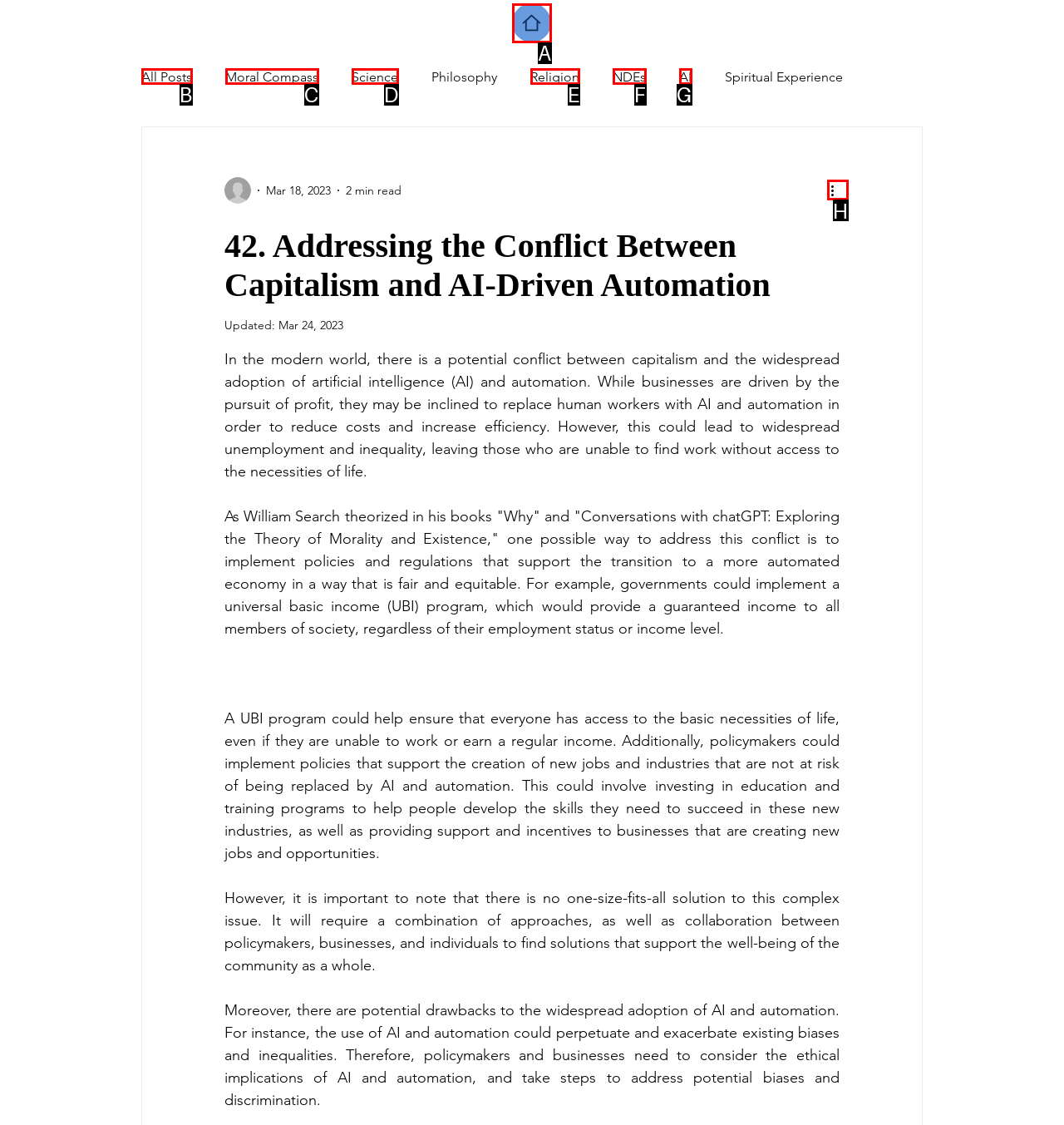Figure out which option to click to perform the following task: Click the 'More actions' button
Provide the letter of the correct option in your response.

H